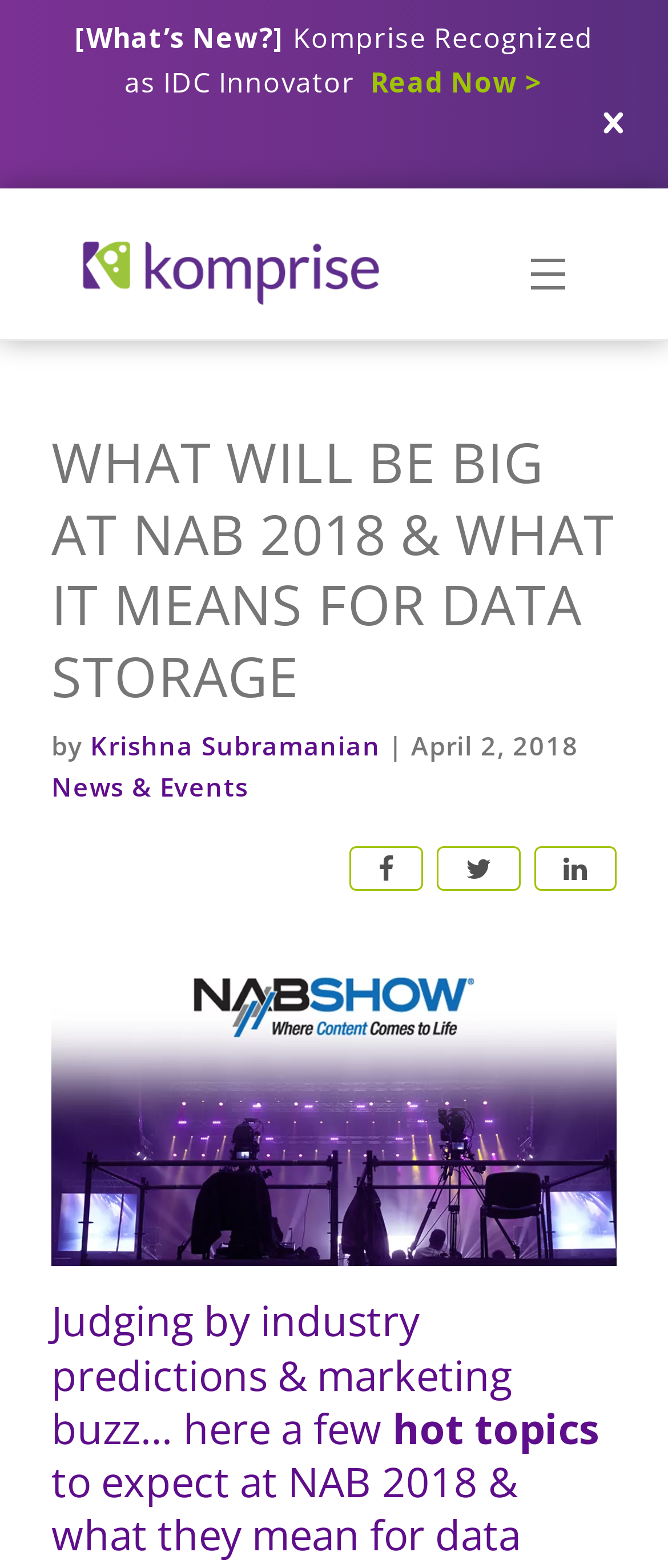Generate the title text from the webpage.

WHAT WILL BE BIG AT NAB 2018 & WHAT IT MEANS FOR DATA STORAGE